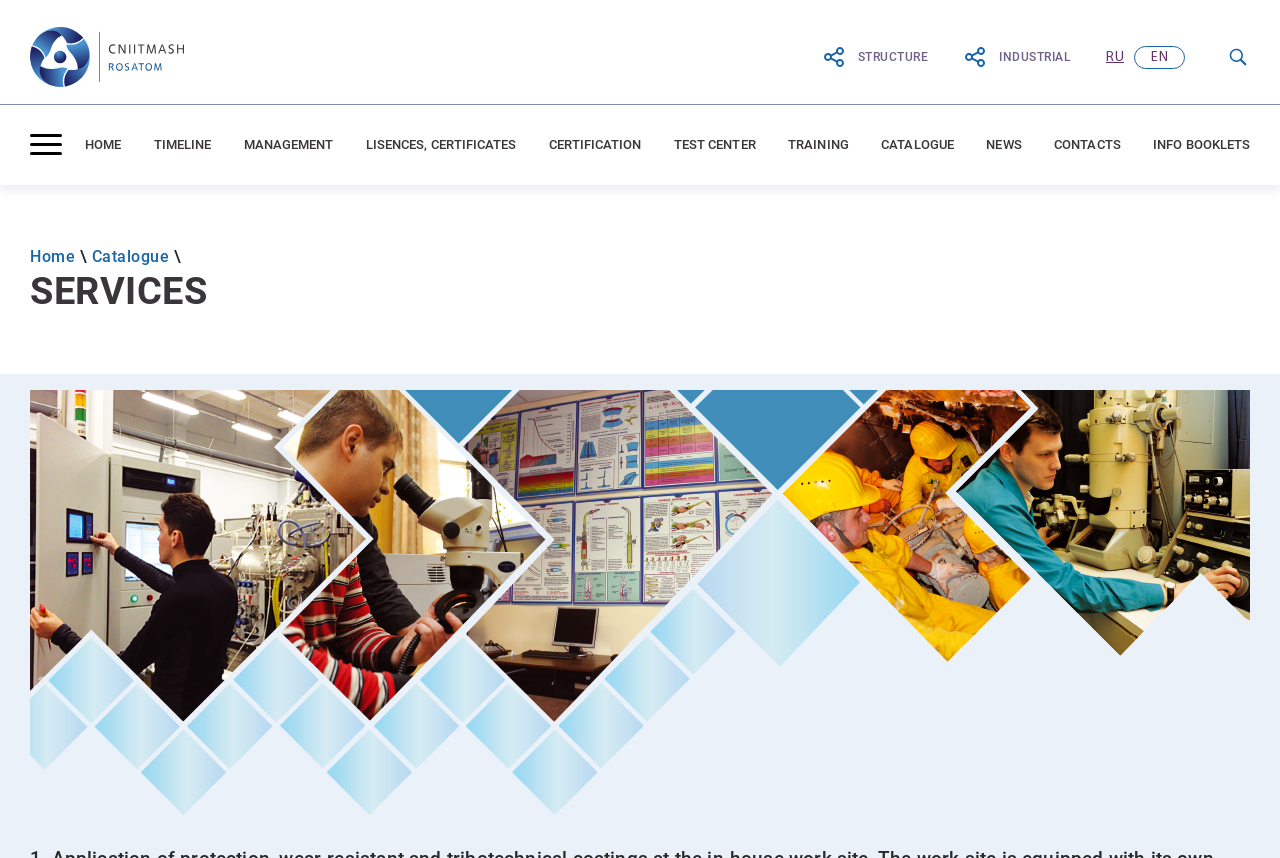Please give a succinct answer using a single word or phrase:
How many links are there on the webpage?

24